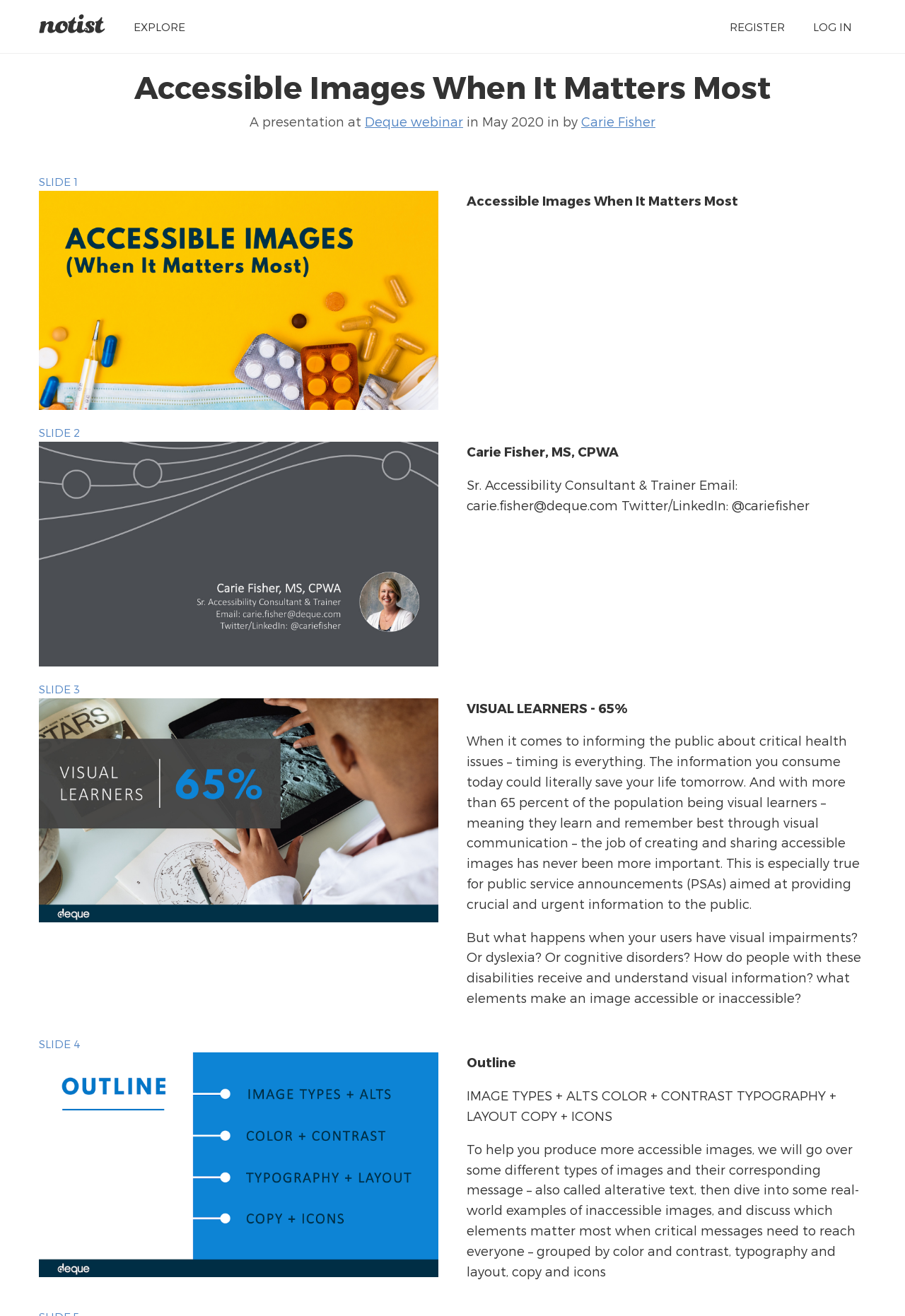What percentage of the population are visual learners?
Answer with a single word or short phrase according to what you see in the image.

65%